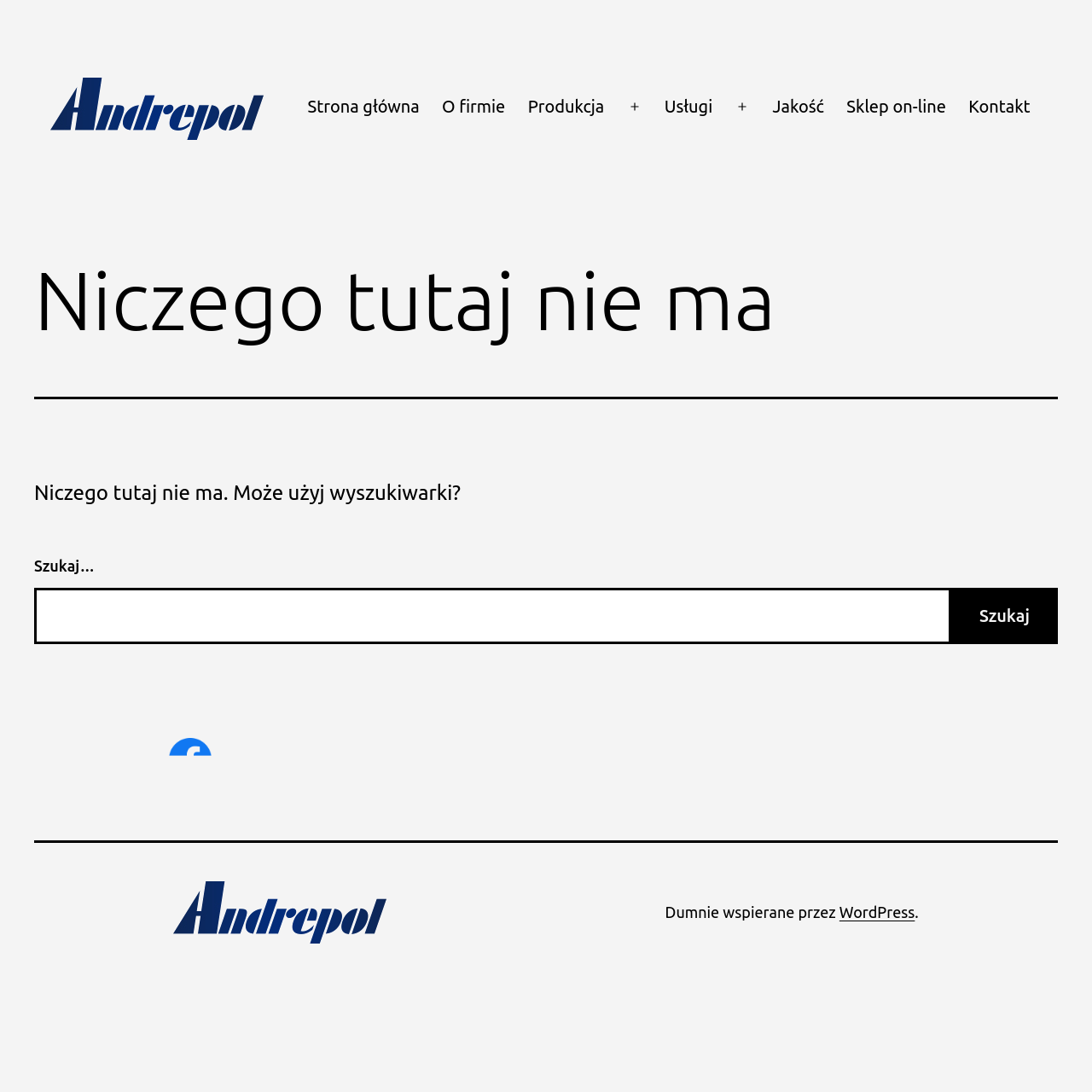Analyze the image and answer the question with as much detail as possible: 
What is the name of the website?

The name of the website can be found in the top-left corner of the webpage, where it is written as 'Andrepol' in the link and image elements.